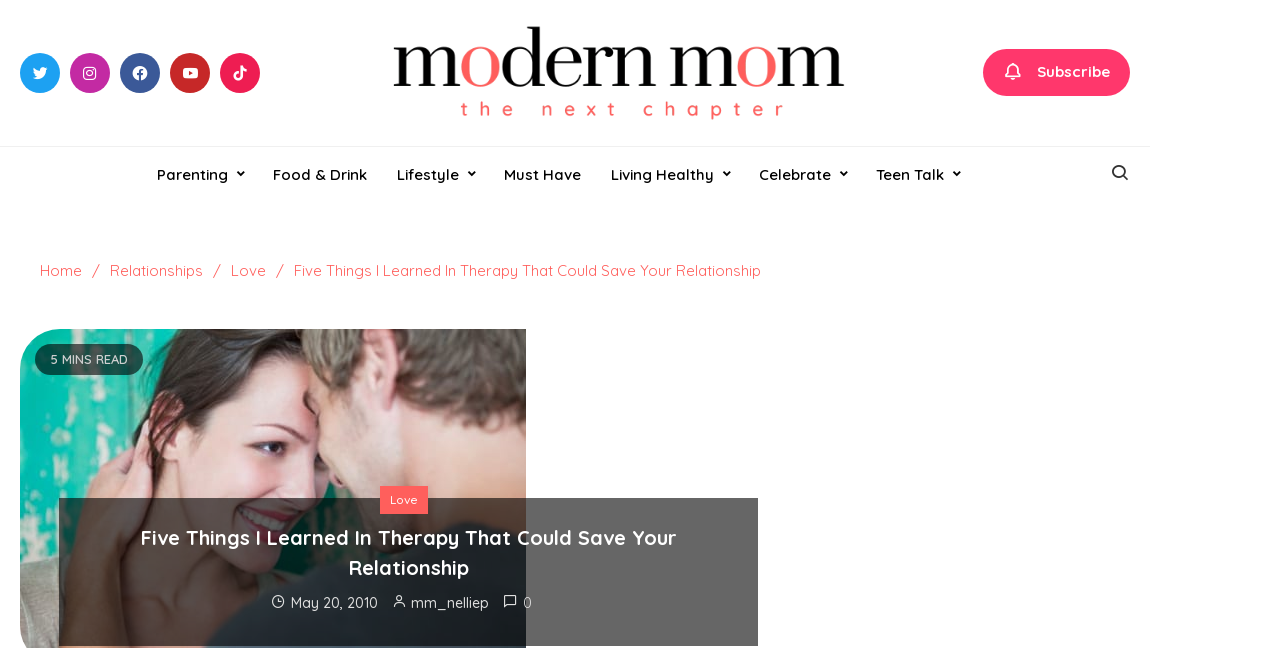What is the name of the website?
Please ensure your answer to the question is detailed and covers all necessary aspects.

I determined the name of the website by looking at the link with the text 'ModernMom' and an image with the same name, which suggests that it is the logo of the website.